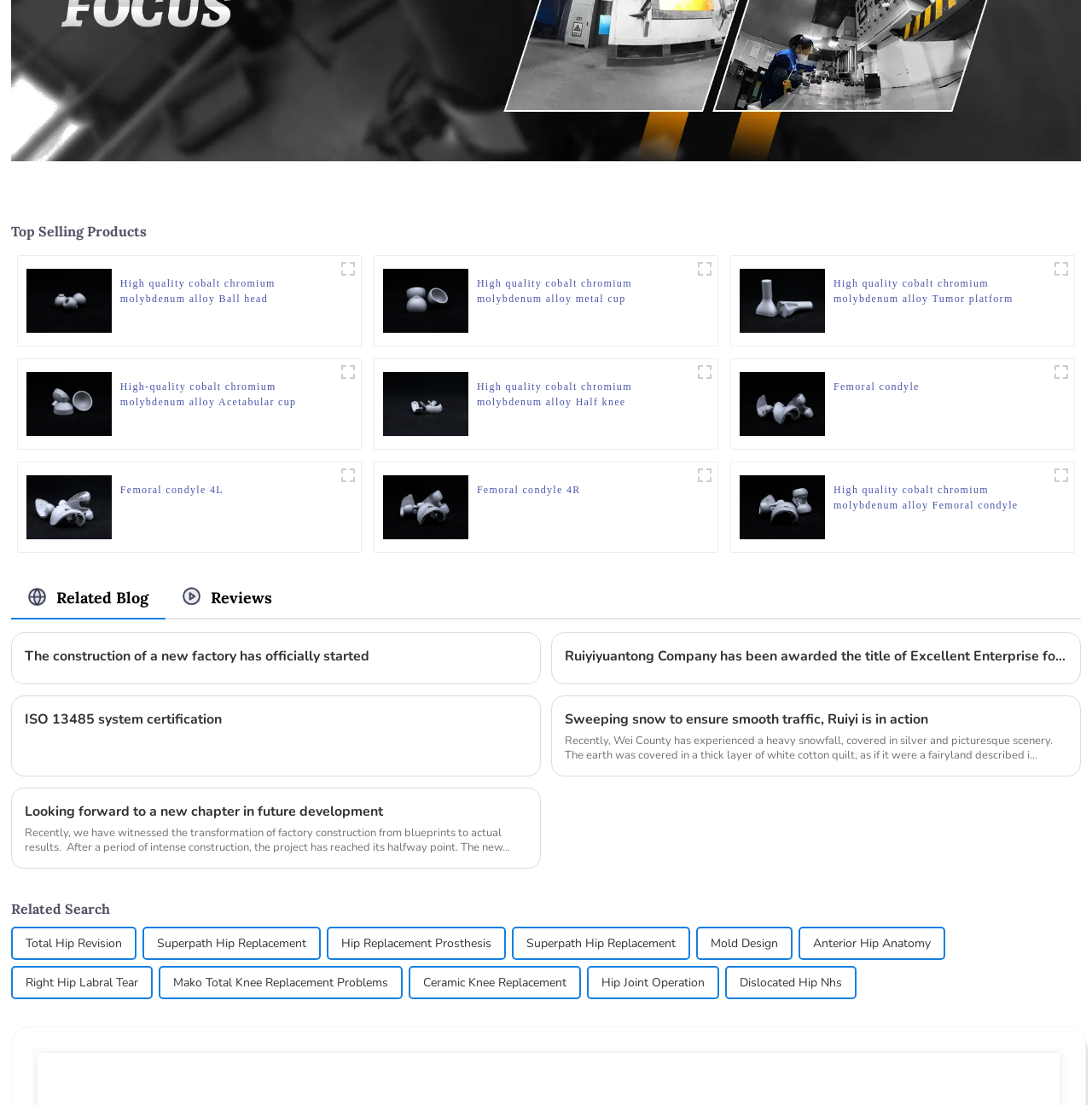From the details in the image, provide a thorough response to the question: What is the main category of products shown on this webpage?

Based on the webpage, I can see multiple figures with captions describing different medical implant products, such as 'High quality cobalt chromium molybdenum alloy Ball head', 'High quality cobalt chromium molybdenum alloy metal cup', and 'Femoral condyle'. This suggests that the main category of products shown on this webpage is medical implants.